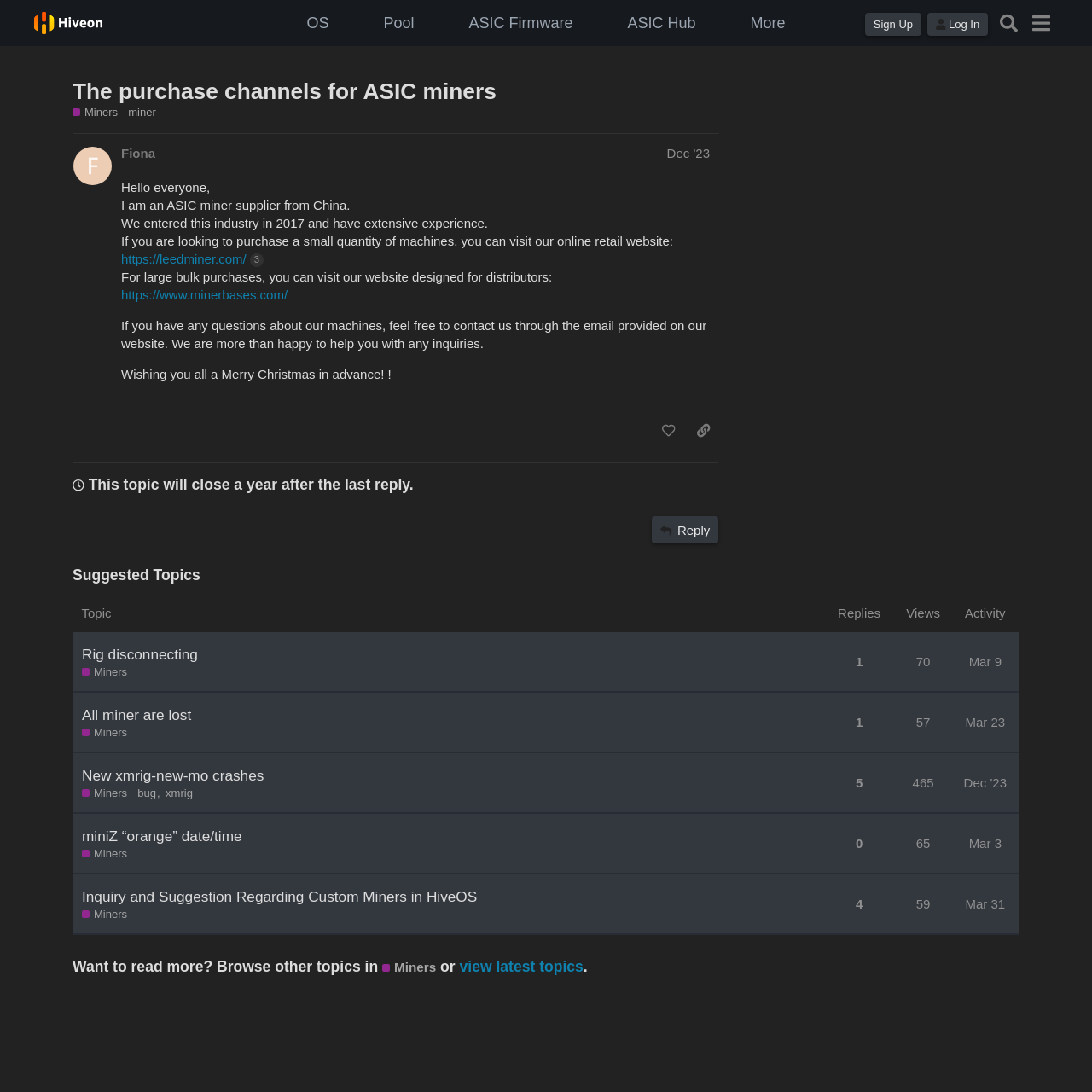What is the purpose of the 'Referral Program' link? Please answer the question using a single word or phrase based on the image.

Increase income